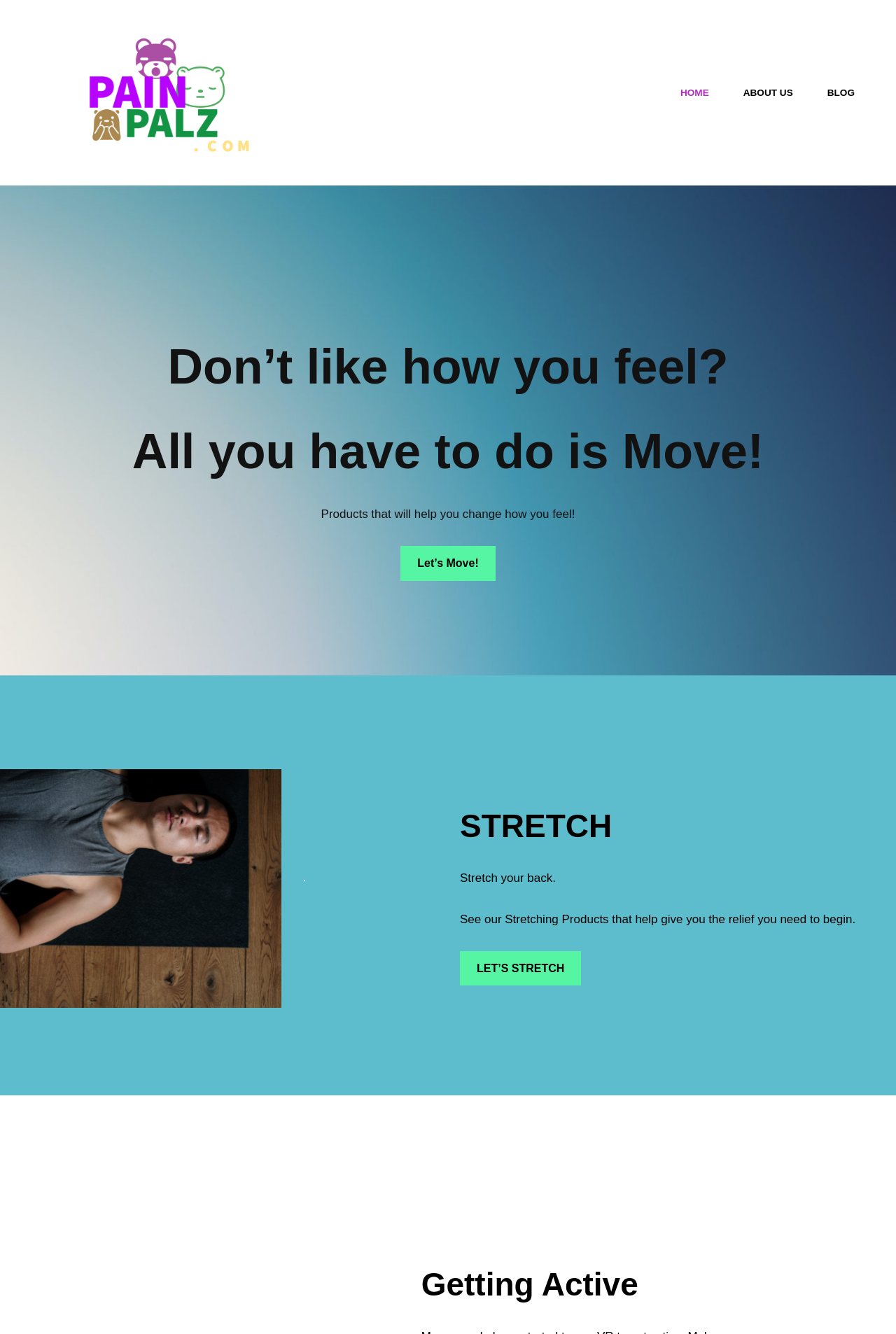What is the call-to-action for stretching products?
Provide a detailed answer to the question, using the image to inform your response.

I found the link 'LET’S STRETCH' located at coordinates [0.513, 0.713, 0.649, 0.739] and understood that it is the call-to-action for stretching products, which are meant to help users stretch their backs and find relief.